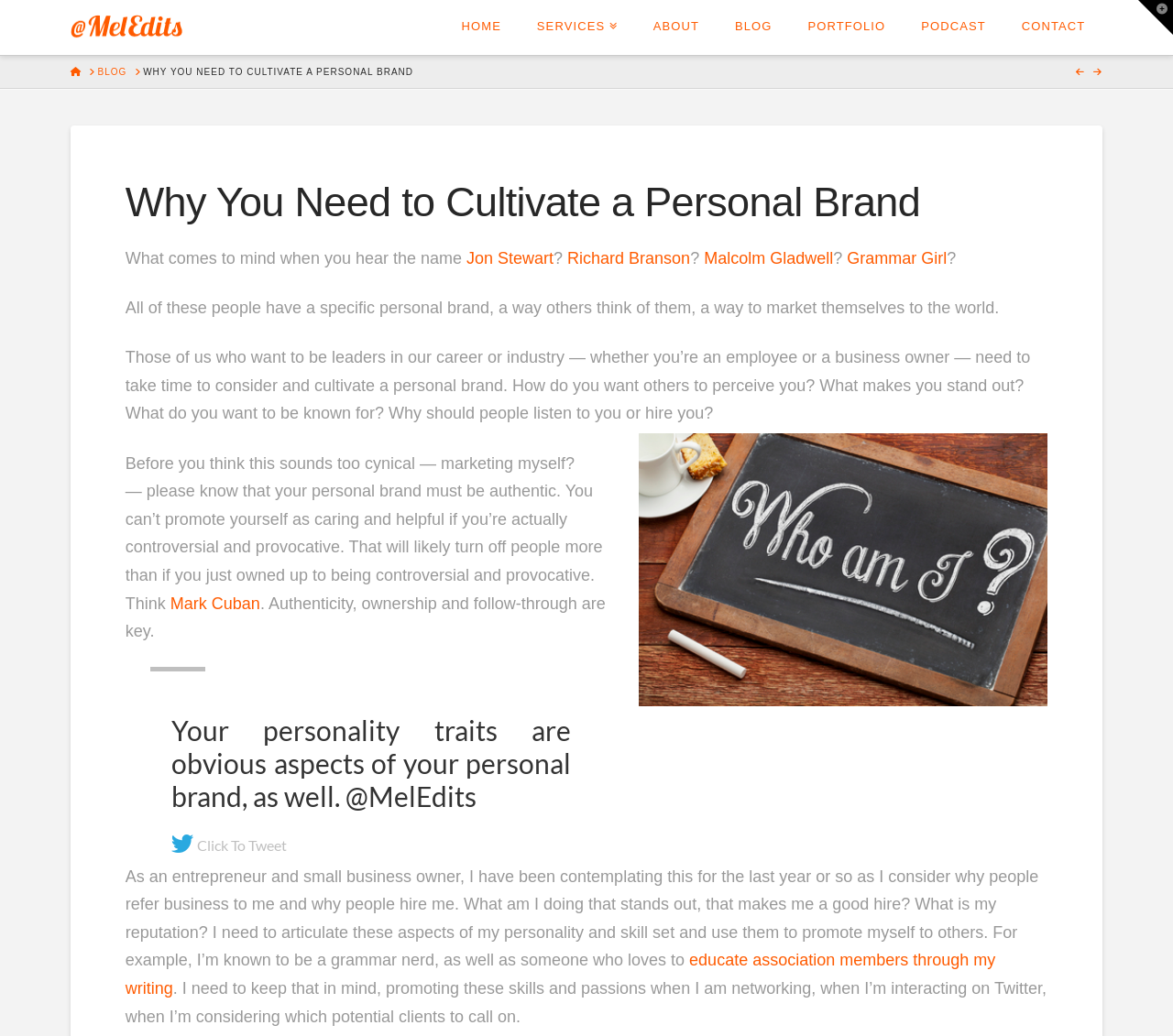Identify the bounding box coordinates for the element you need to click to achieve the following task: "Click the CONTACT link". Provide the bounding box coordinates as four float numbers between 0 and 1, in the form [left, top, right, bottom].

[0.855, 0.0, 0.94, 0.053]